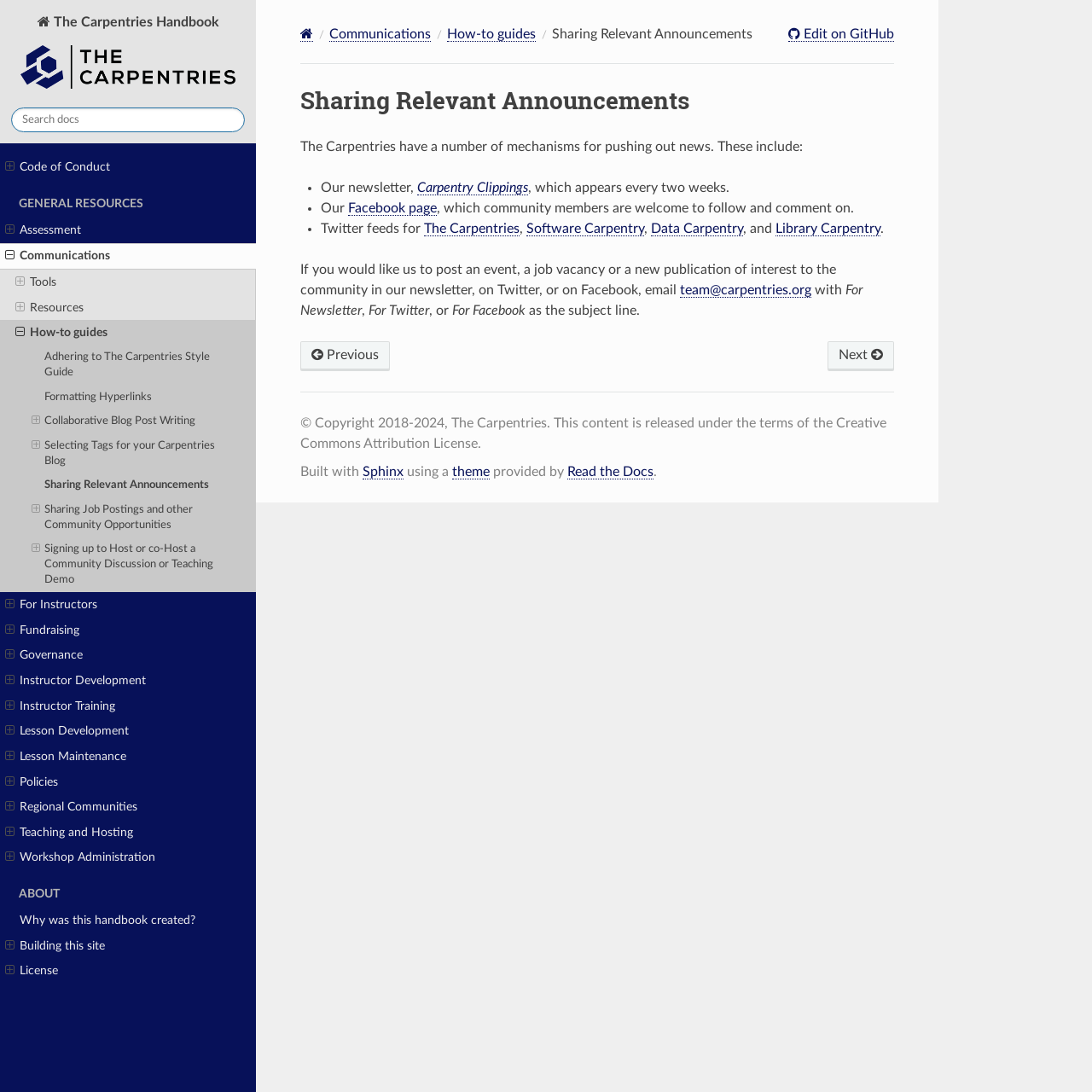Could you locate the bounding box coordinates for the section that should be clicked to accomplish this task: "View Carpentry Clippings newsletter".

[0.382, 0.166, 0.483, 0.179]